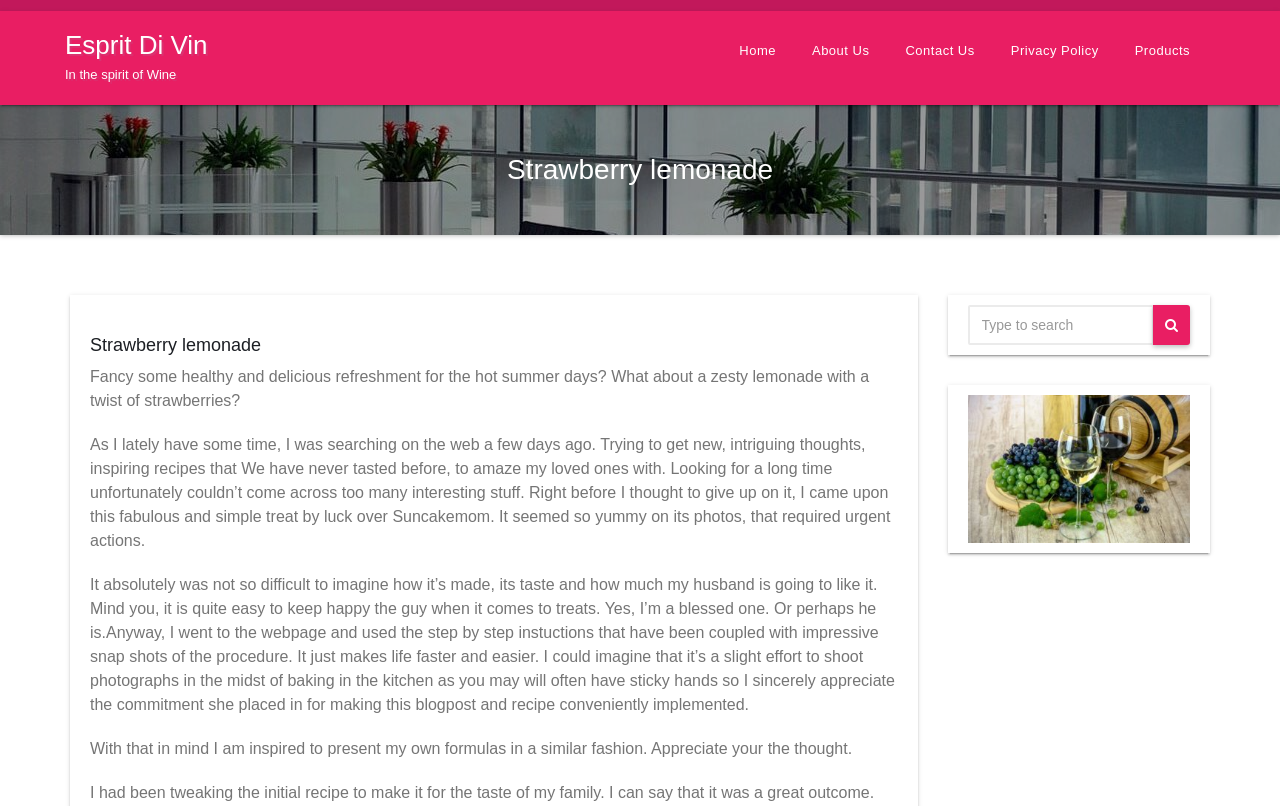For the given element description About Us, determine the bounding box coordinates of the UI element. The coordinates should follow the format (top-left x, top-left y, bottom-right x, bottom-right y) and be within the range of 0 to 1.

[0.622, 0.038, 0.692, 0.088]